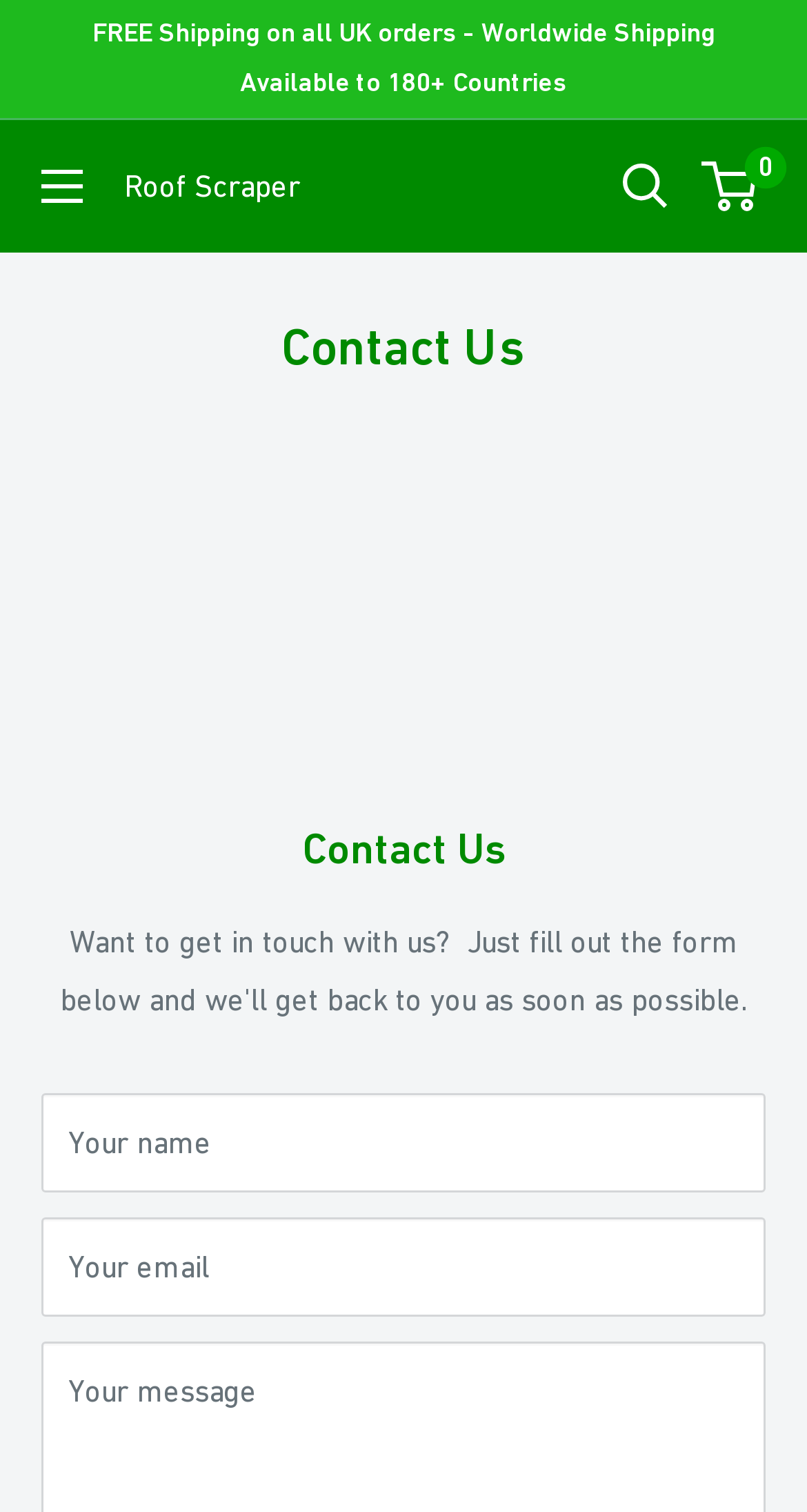Determine the bounding box coordinates in the format (top-left x, top-left y, bottom-right x, bottom-right y). Ensure all values are floating point numbers between 0 and 1. Identify the bounding box of the UI element described by: 0 Cart

[0.874, 0.106, 0.938, 0.139]